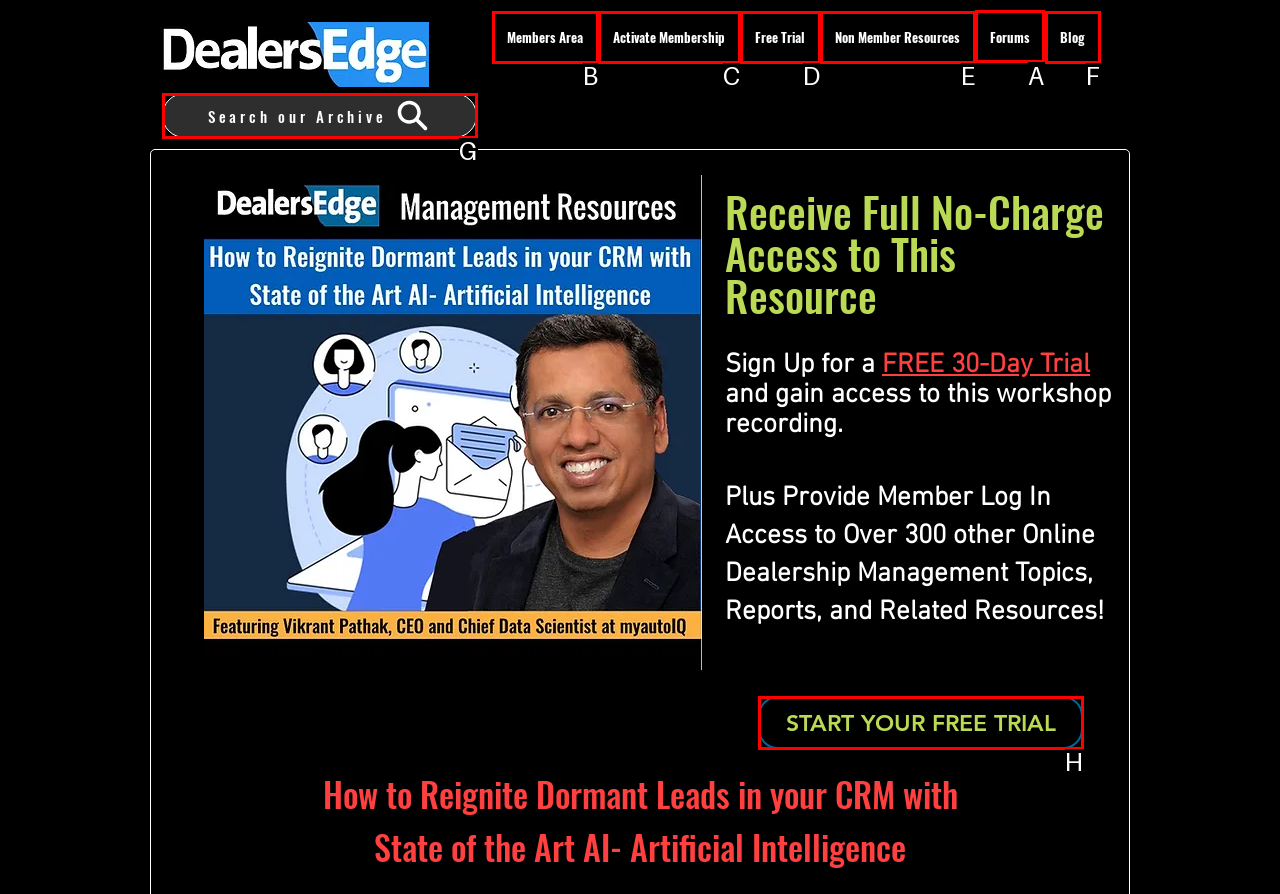Based on the task: Go to the forums, which UI element should be clicked? Answer with the letter that corresponds to the correct option from the choices given.

A